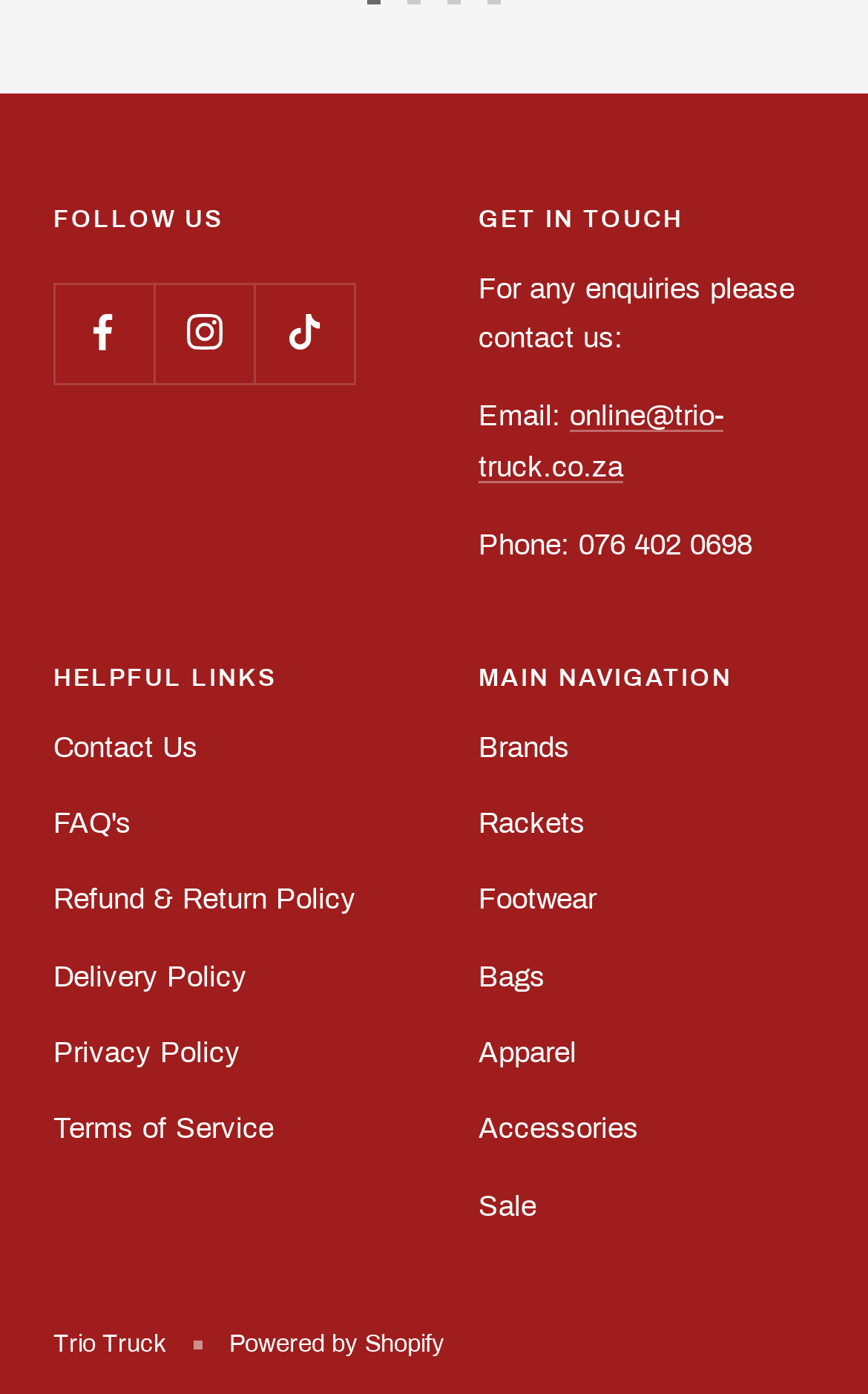Determine the bounding box coordinates for the clickable element required to fulfill the instruction: "Share on Facebook". Provide the coordinates as four float numbers between 0 and 1, i.e., [left, top, right, bottom].

None